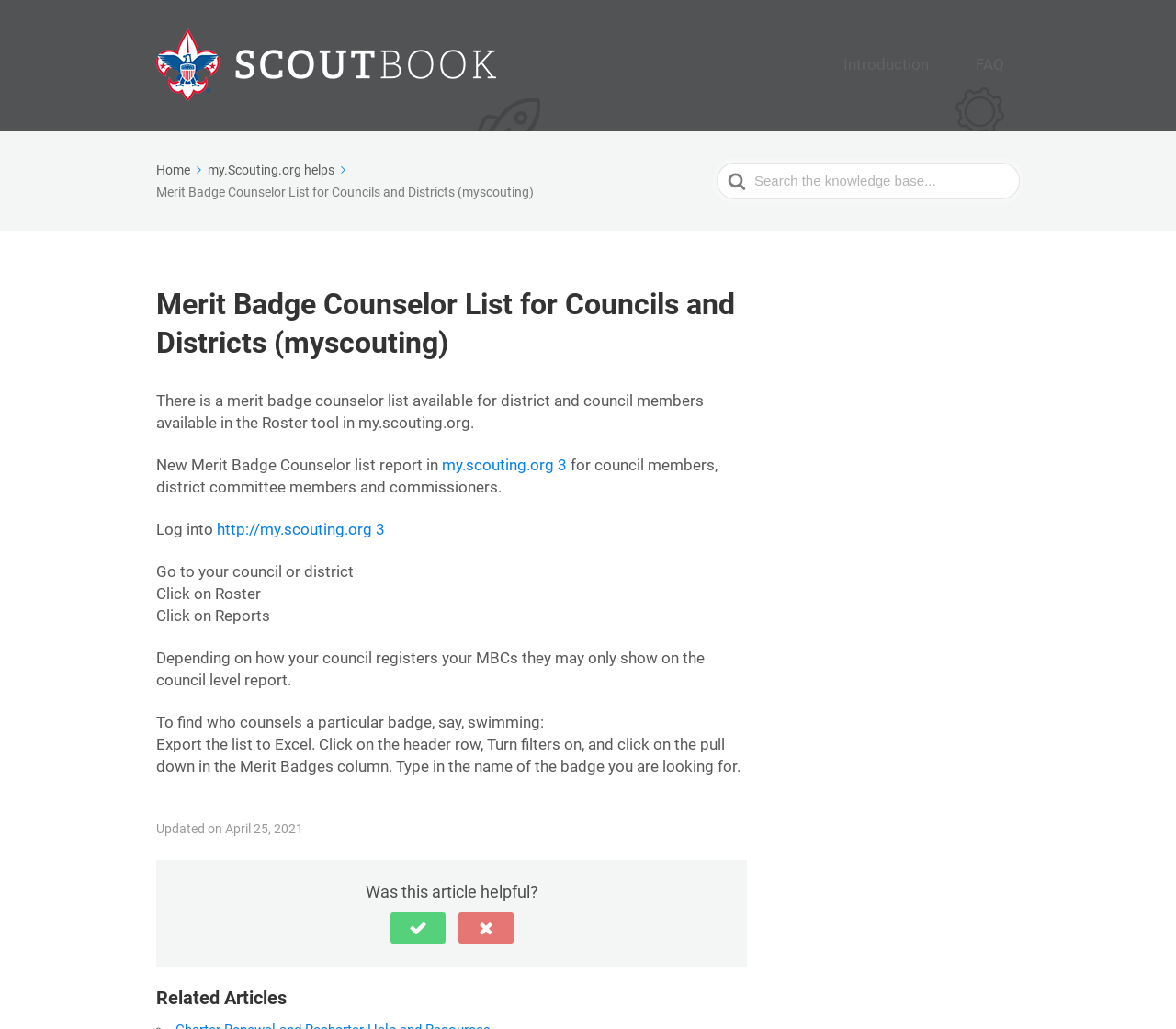Your task is to extract the text of the main heading from the webpage.

Merit Badge Counselor List for Councils and Districts (myscouting)